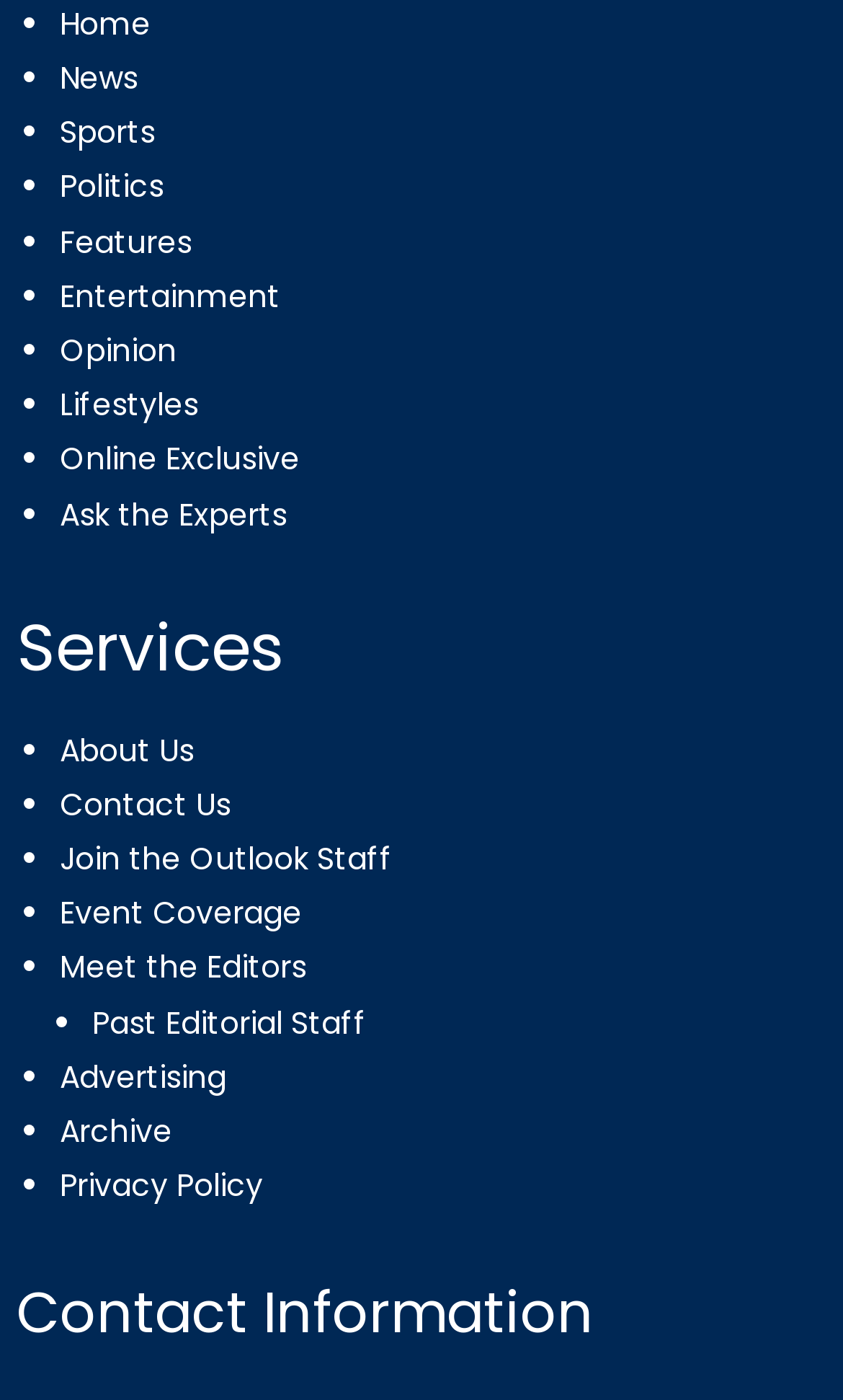Identify and provide the bounding box coordinates of the UI element described: "Past Editorial Staff". The coordinates should be formatted as [left, top, right, bottom], with each number being a float between 0 and 1.

[0.11, 0.715, 0.435, 0.746]